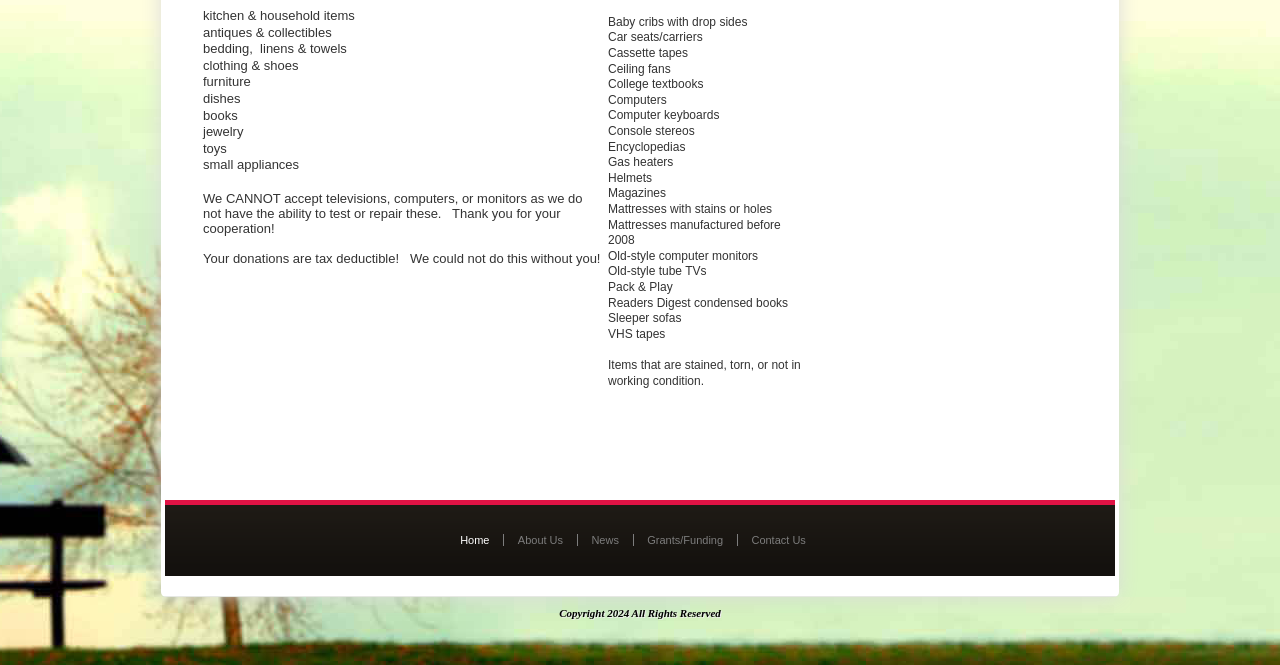Please examine the image and provide a detailed answer to the question: How many main navigation links are there?

By examining the link elements at the bottom of the webpage, I count 5 main navigation links: 'Home', 'About Us', 'News', 'Grants/Funding', and 'Contact Us'.